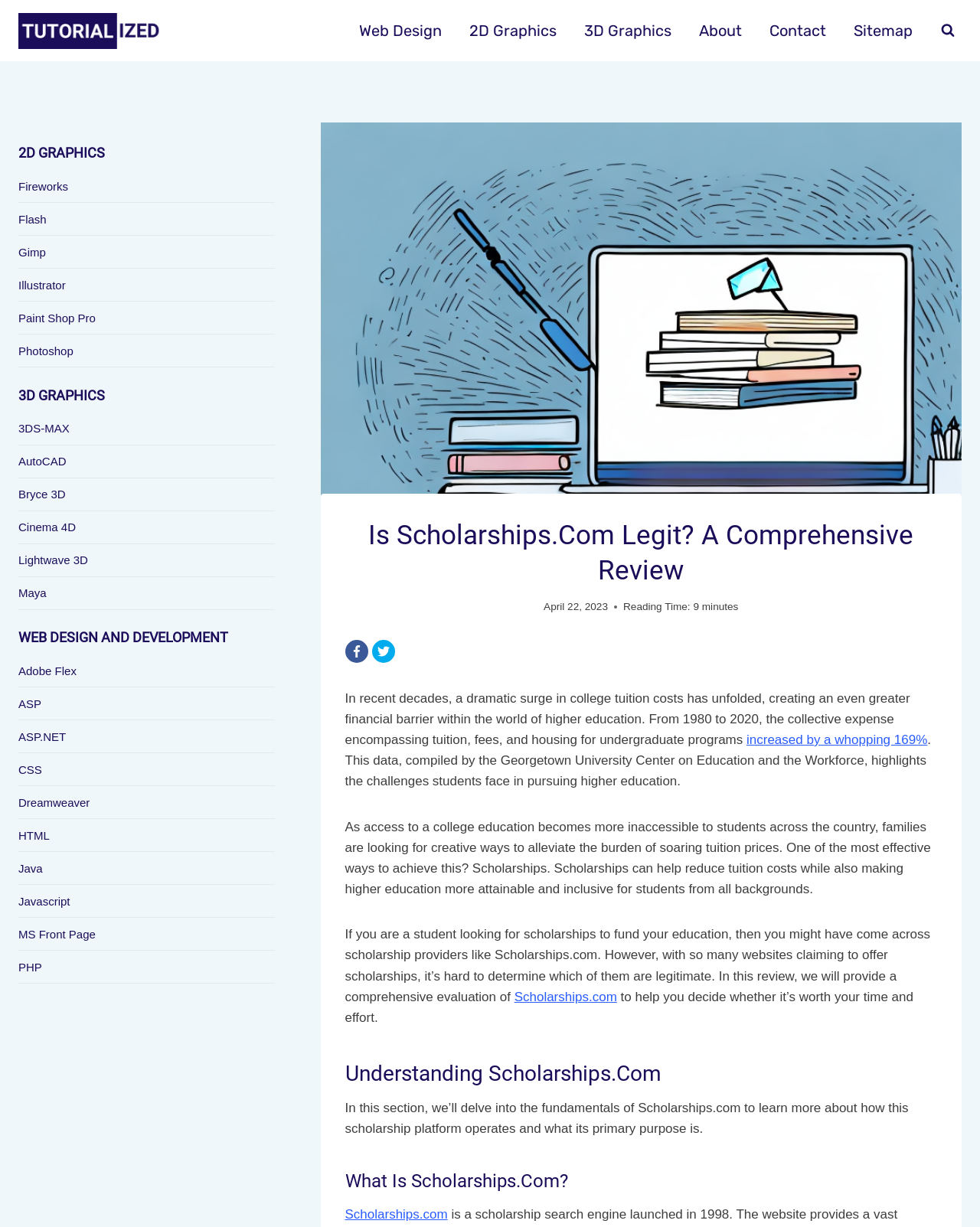What is the reading time of the article? Please answer the question using a single word or phrase based on the image.

9 minutes